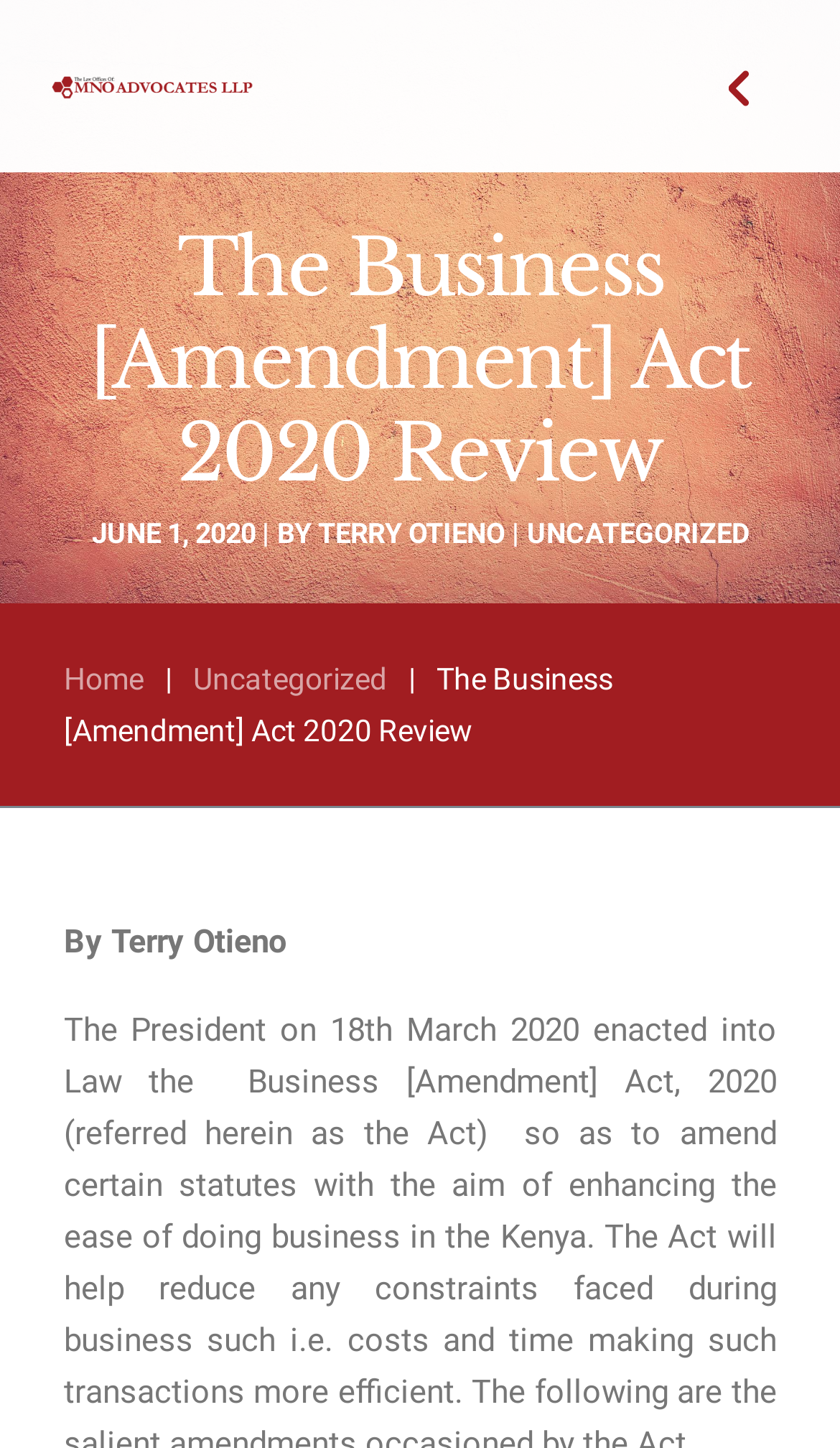How many navigation menu items are there?
Please answer the question as detailed as possible.

The number of navigation menu items can be determined by counting the links 'Home', '|' and 'Uncategorized' located at the top of the webpage.